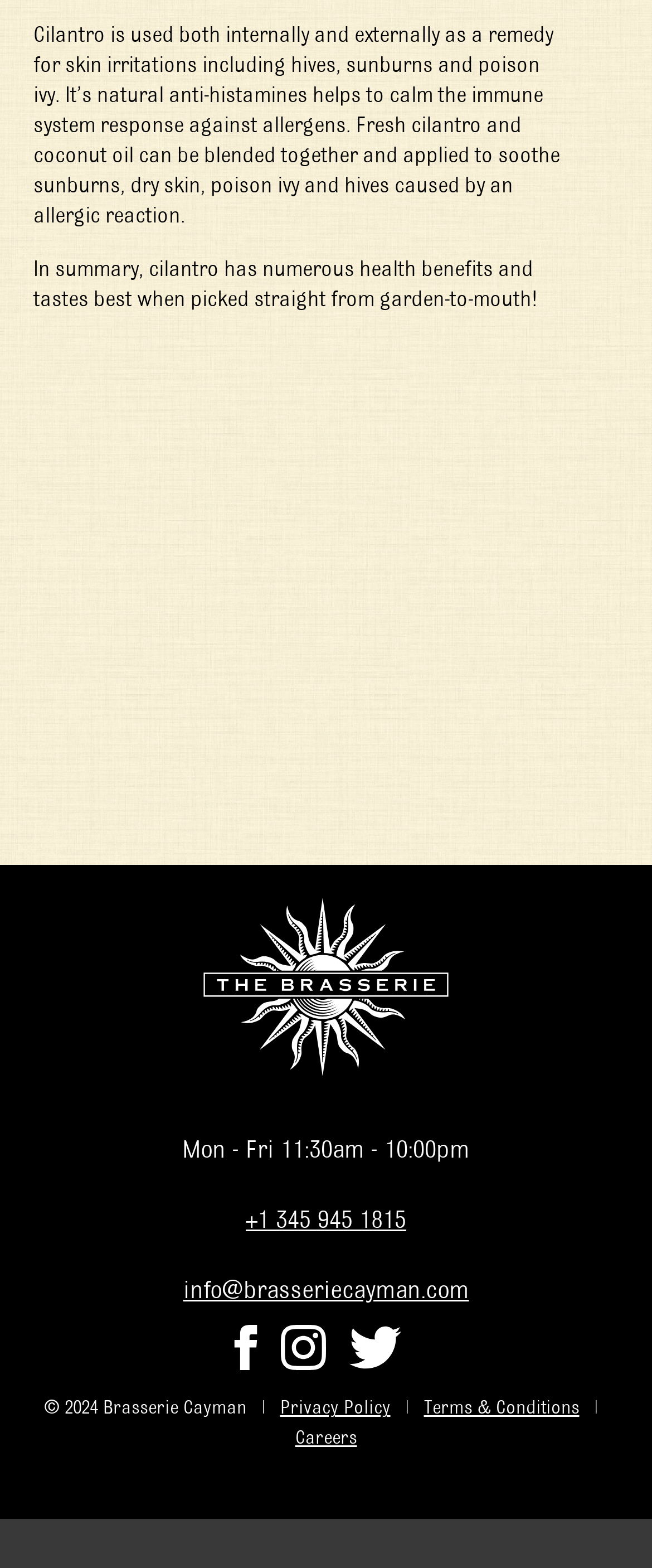Locate the bounding box coordinates of the area to click to fulfill this instruction: "Explore the restaurant's career opportunities". The bounding box should be presented as four float numbers between 0 and 1, in the order [left, top, right, bottom].

[0.453, 0.91, 0.547, 0.923]